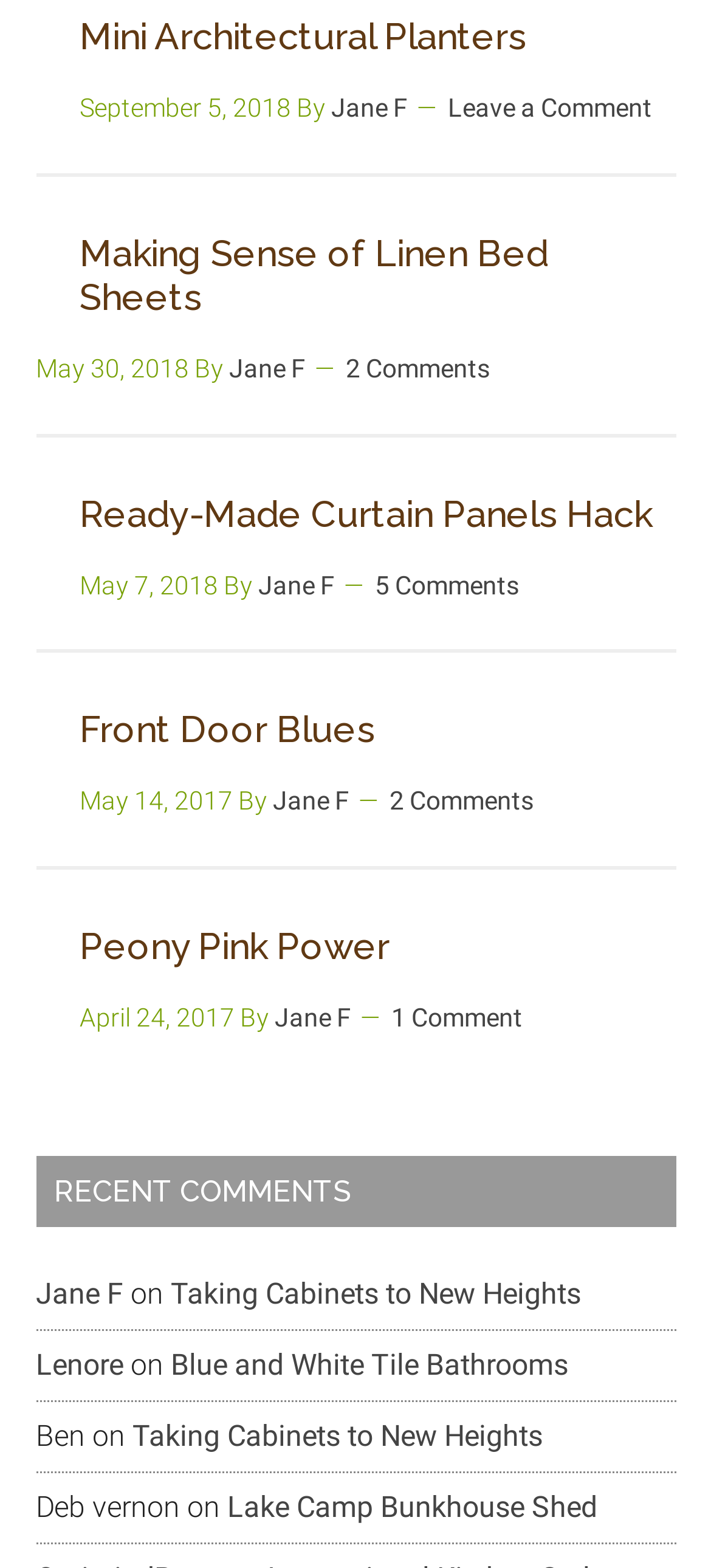Who is the author of the first article?
Using the visual information, reply with a single word or short phrase.

Jane F